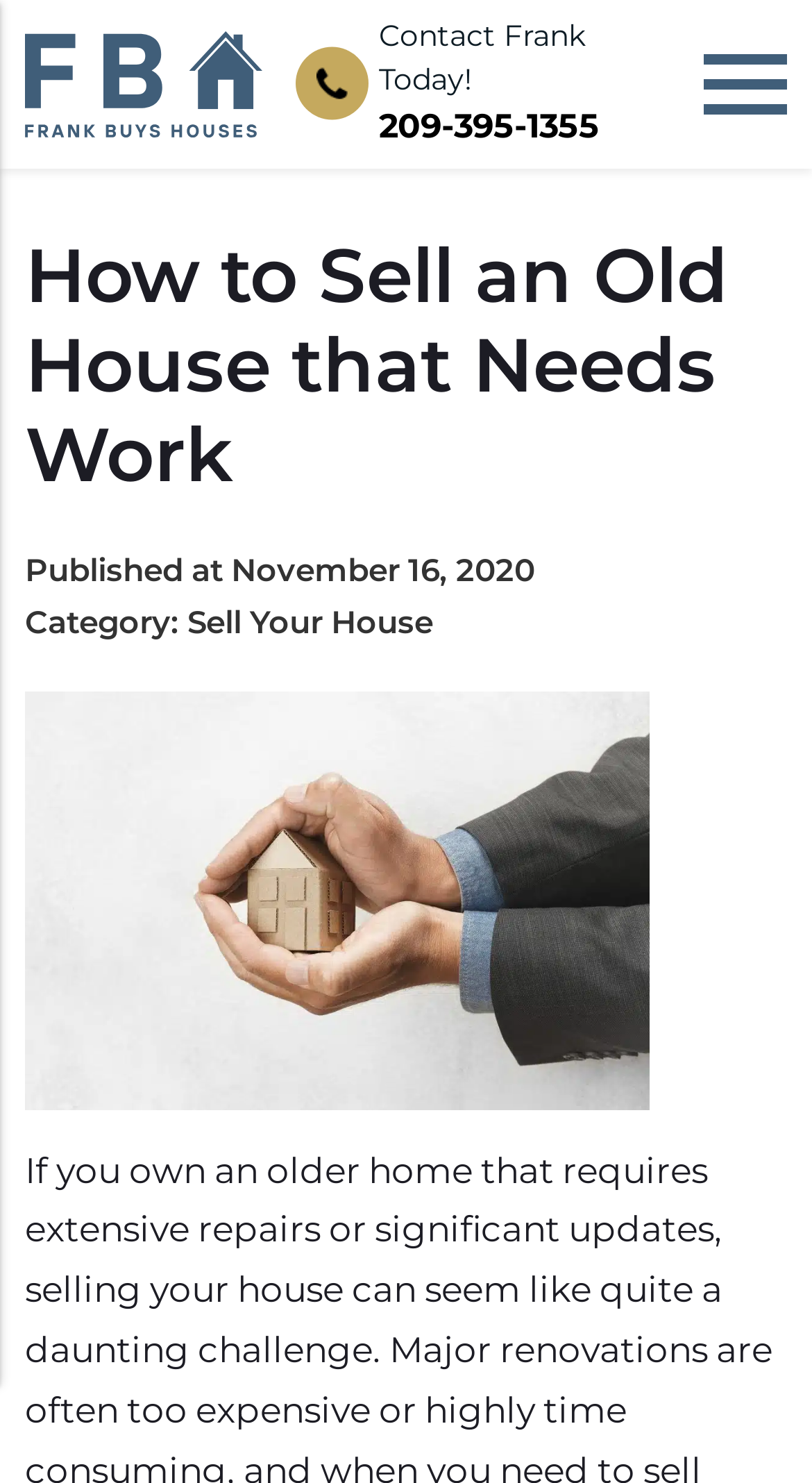Provide the text content of the webpage's main heading.

How to Sell an Old House that Needs Work